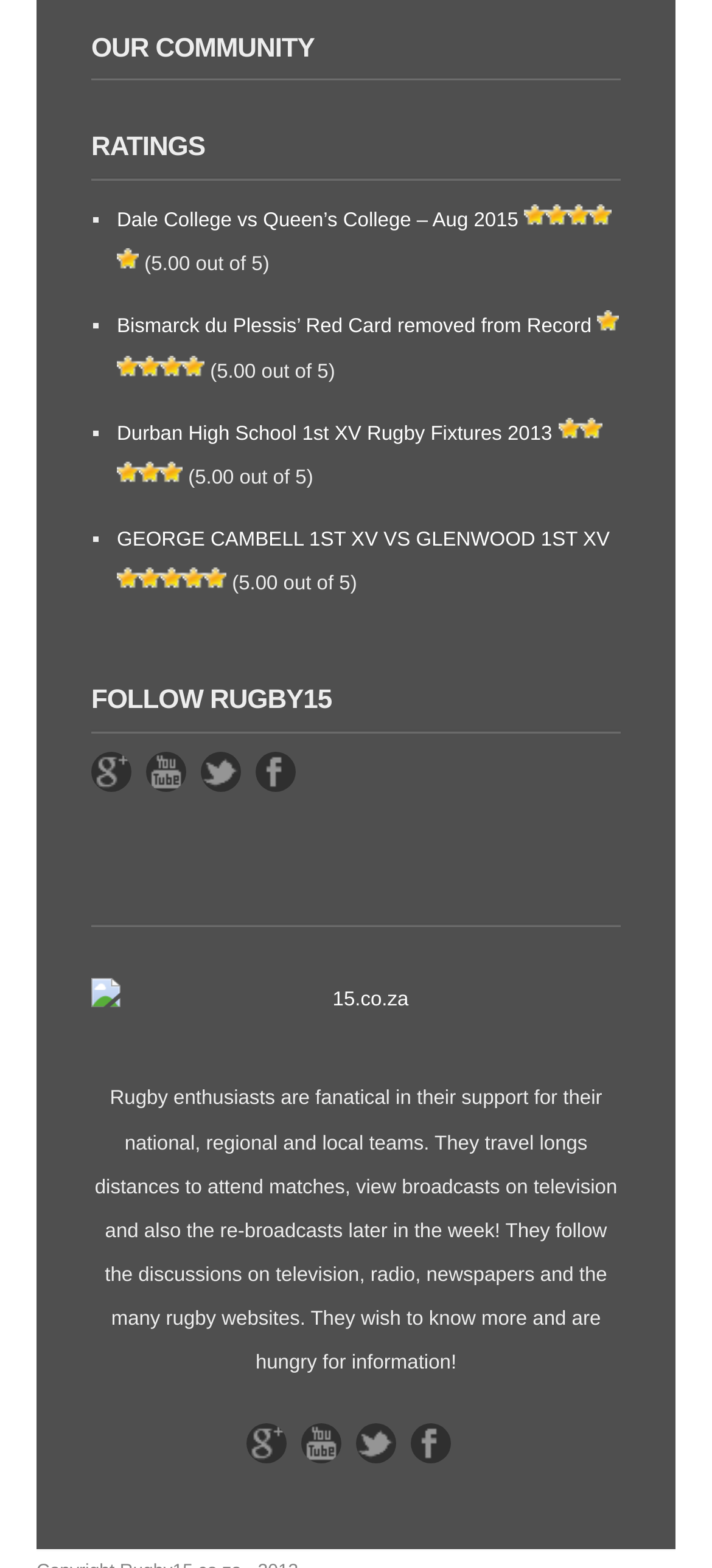How many social media platforms are listed under 'FOLLOW RUGBY15'?
Based on the image, provide a one-word or brief-phrase response.

4